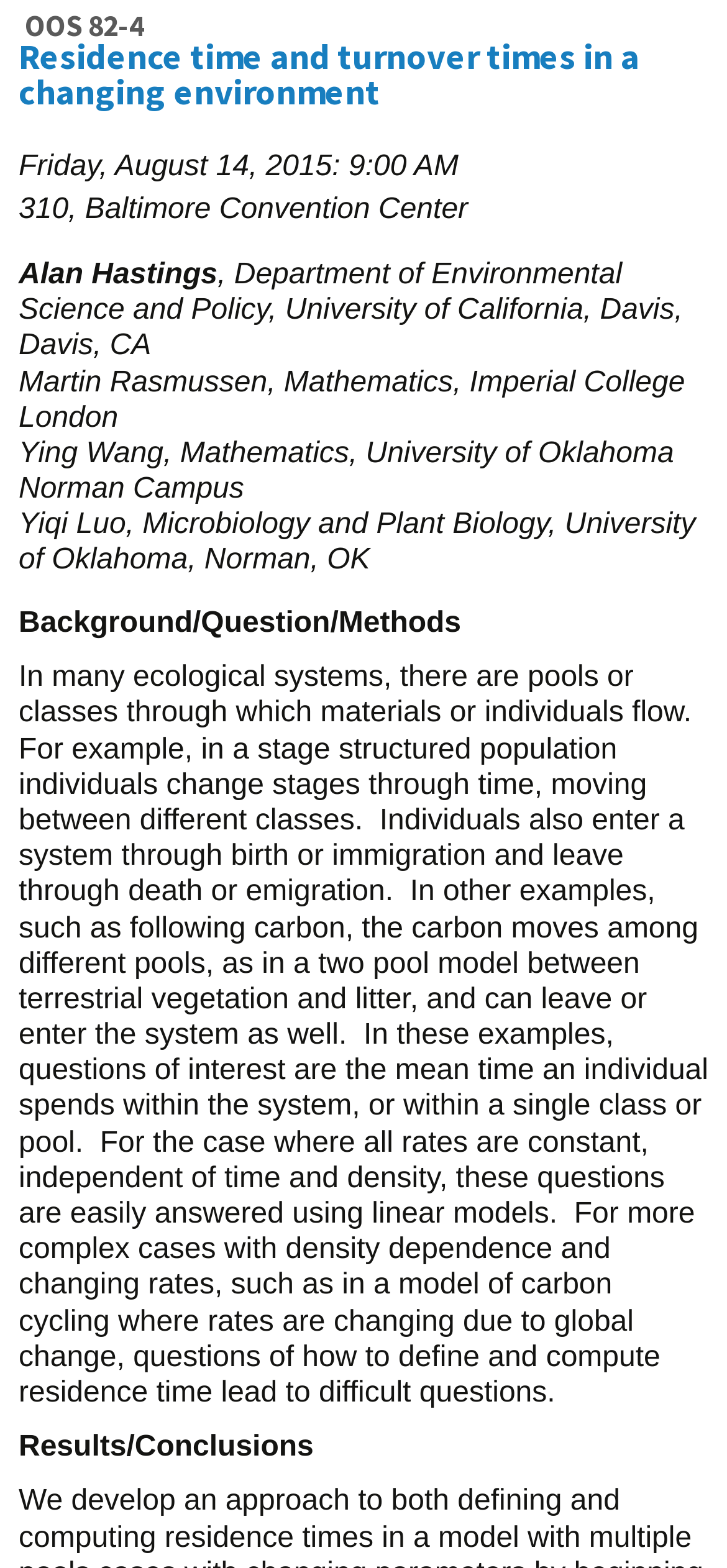What is the topic of the presentation?
Refer to the image and give a detailed answer to the question.

I determined the topic of the presentation by reading the abstract of the presentation which is located in the StaticText element with the text starting with 'In many ecological systems, there are pools or classes through which materials or individuals flow...'.